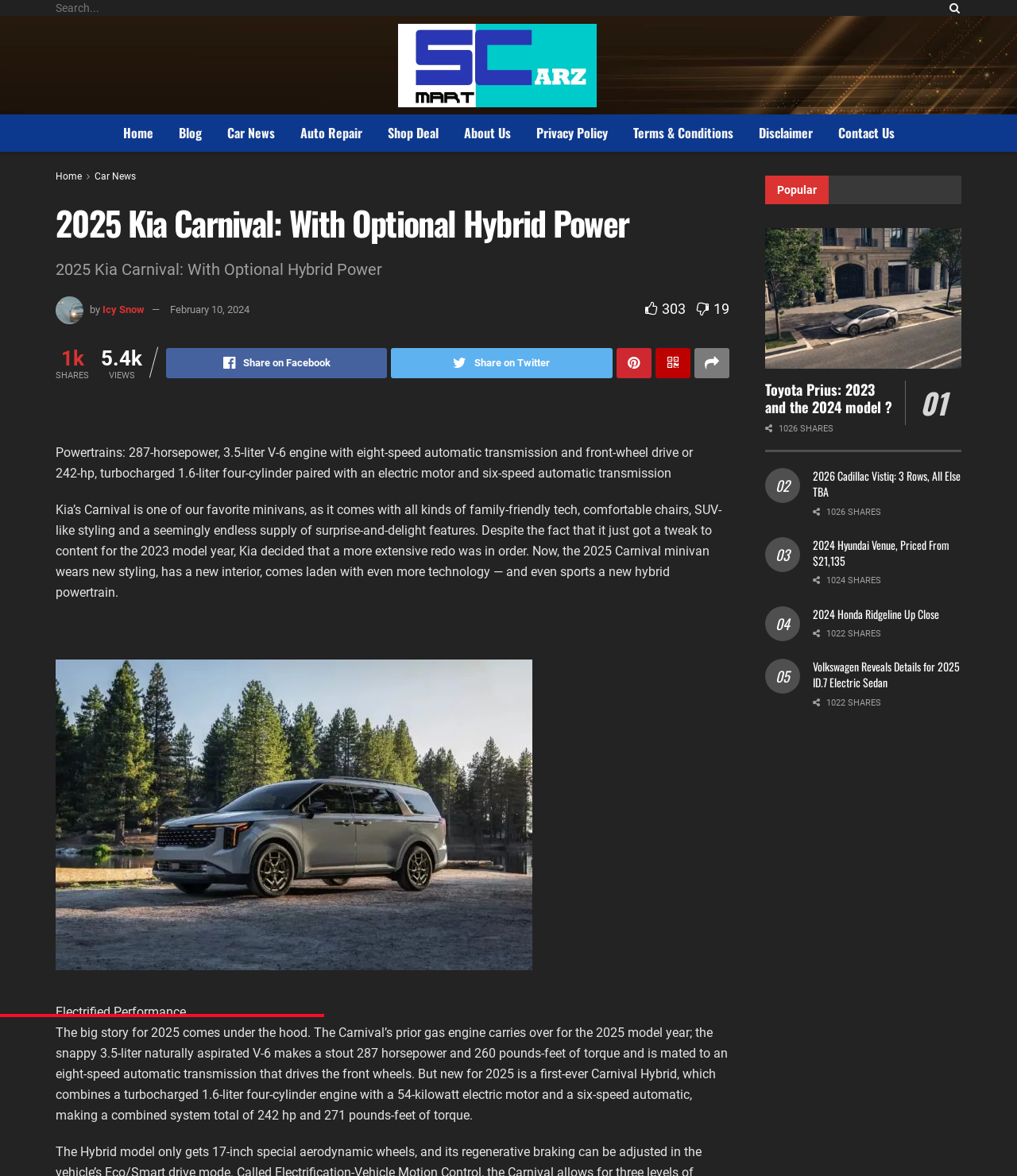What is the name of the car model discussed in the article?
Please give a detailed and thorough answer to the question, covering all relevant points.

The article discusses the 2025 Kia Carnival, which is a minivan with new styling, interior, and technology, including a hybrid powertrain. The heading '2025 Kia Carnival: With Optional Hybrid Power' suggests that the article is about this specific car model.